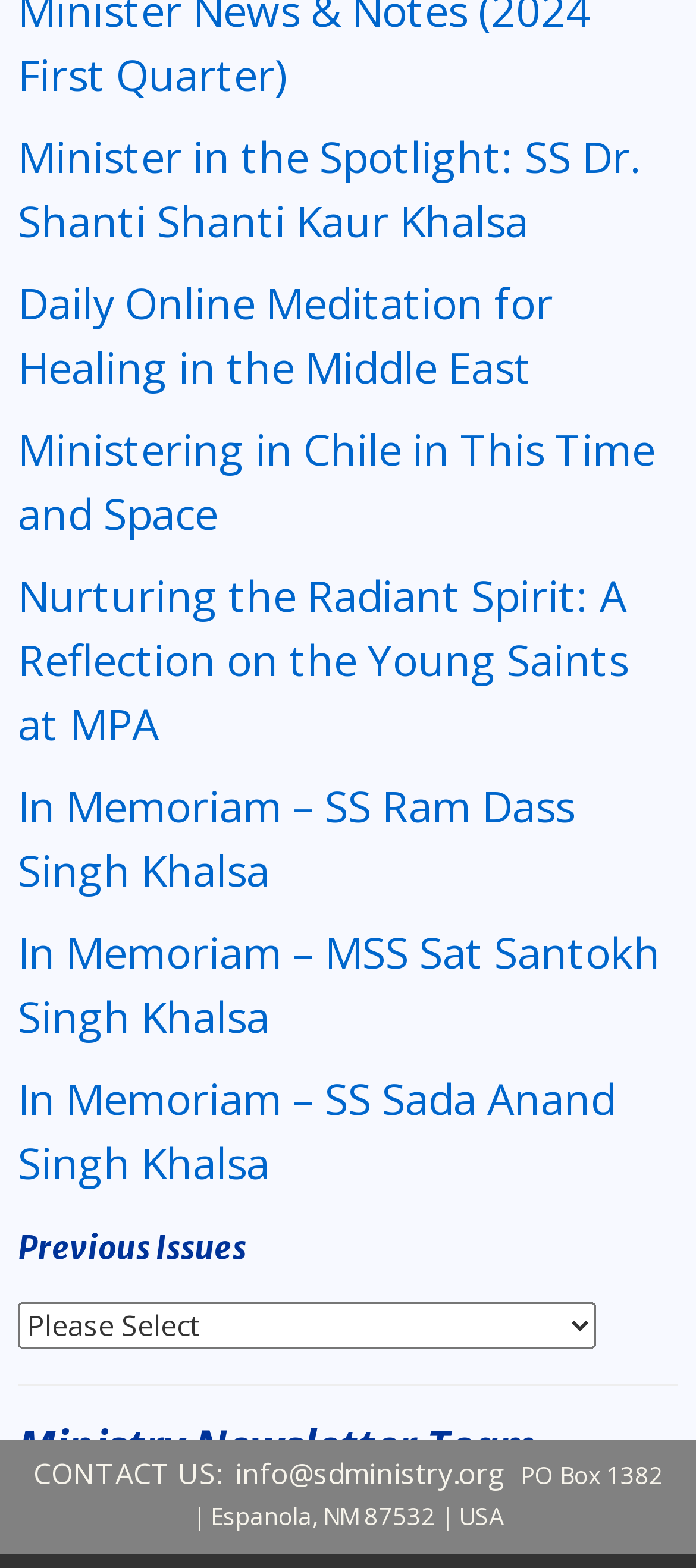What is the contact email address?
From the image, respond using a single word or phrase.

info@sdministry.org